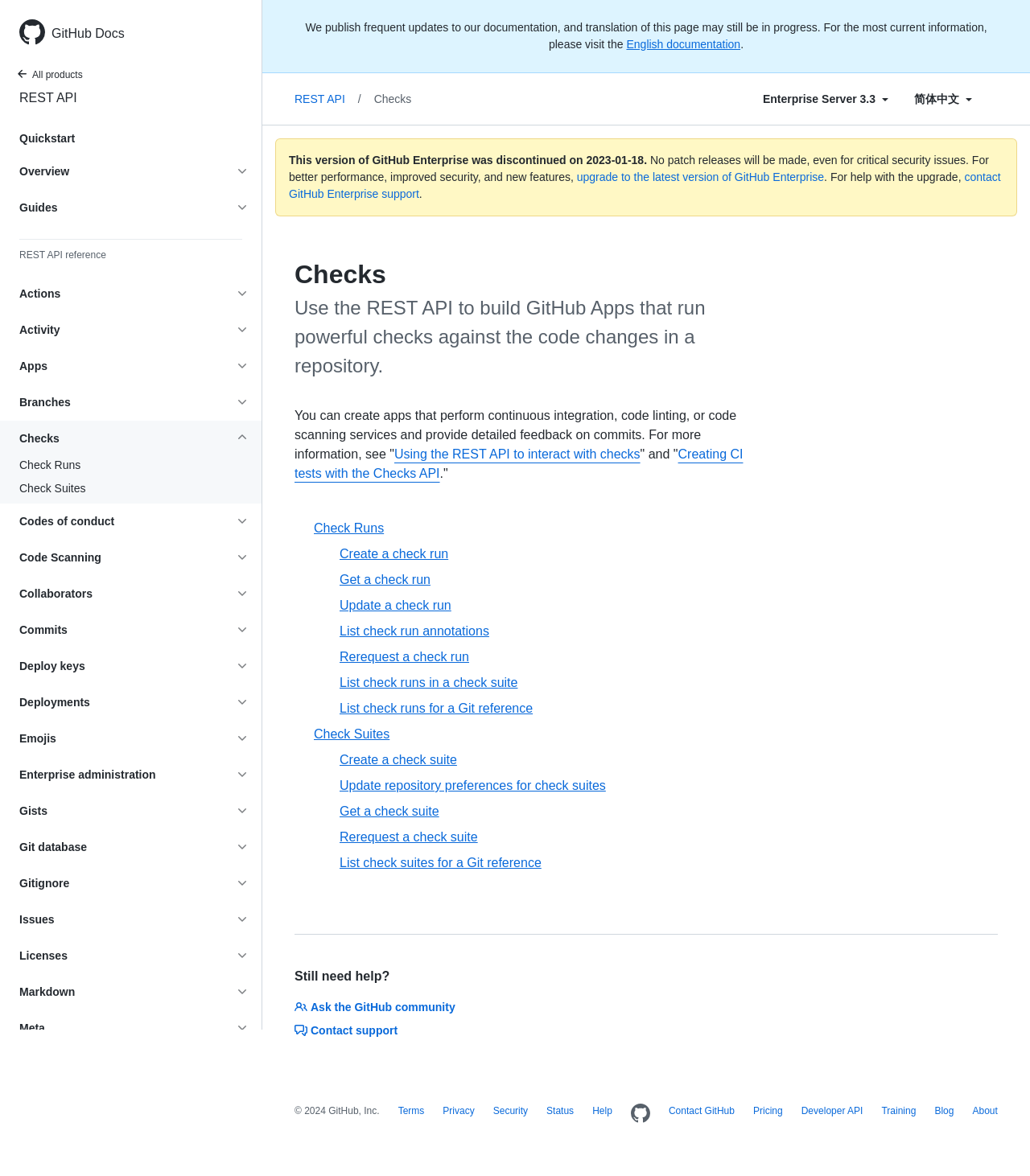Bounding box coordinates are specified in the format (top-left x, top-left y, bottom-right x, bottom-right y). All values are floating point numbers bounded between 0 and 1. Please provide the bounding box coordinate of the region this sentence describes: aria-label="Scroll to top"

[0.95, 0.832, 0.981, 0.859]